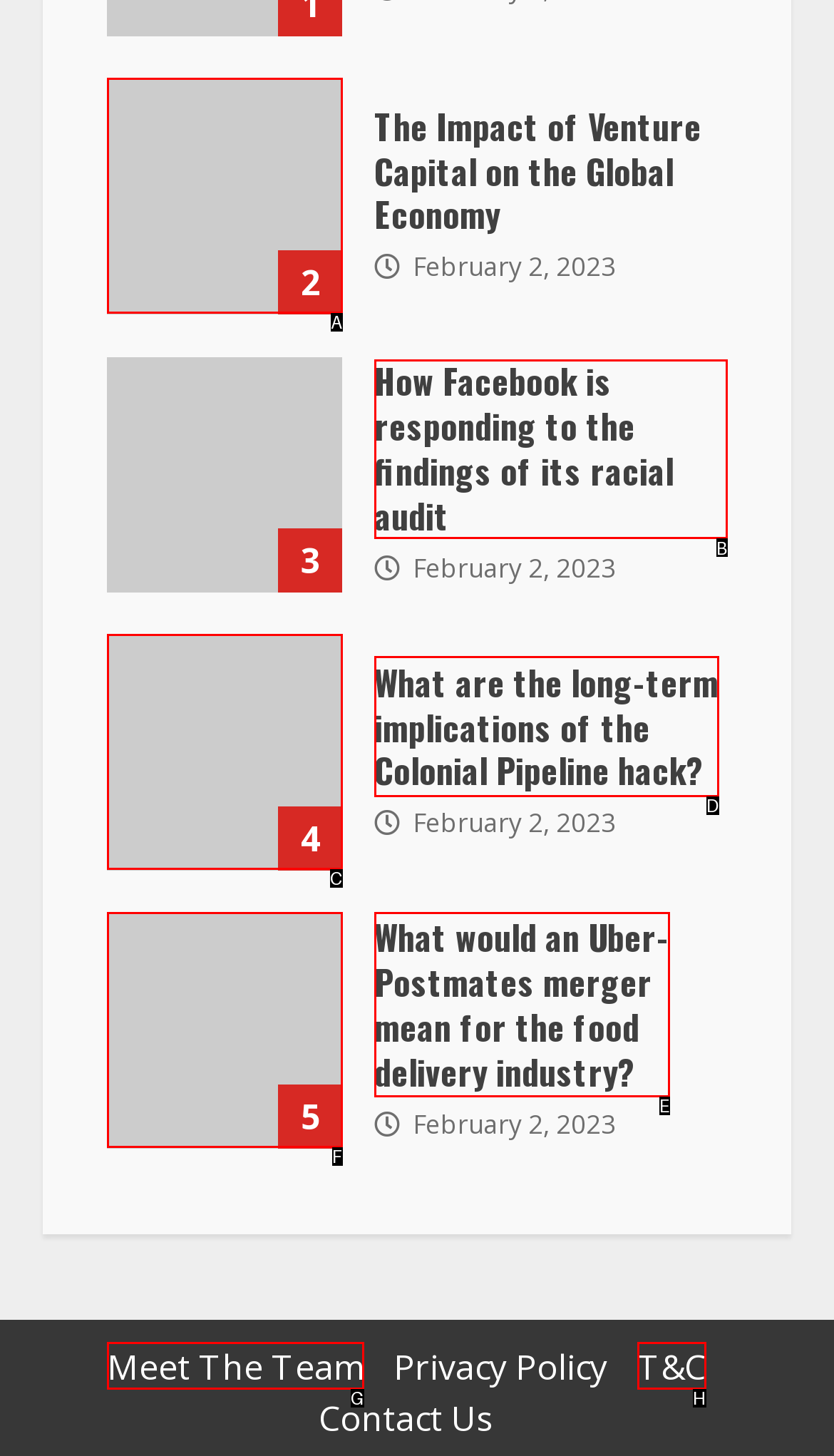Tell me which option I should click to complete the following task: Learn about Facebook's response to its racial audit
Answer with the option's letter from the given choices directly.

B